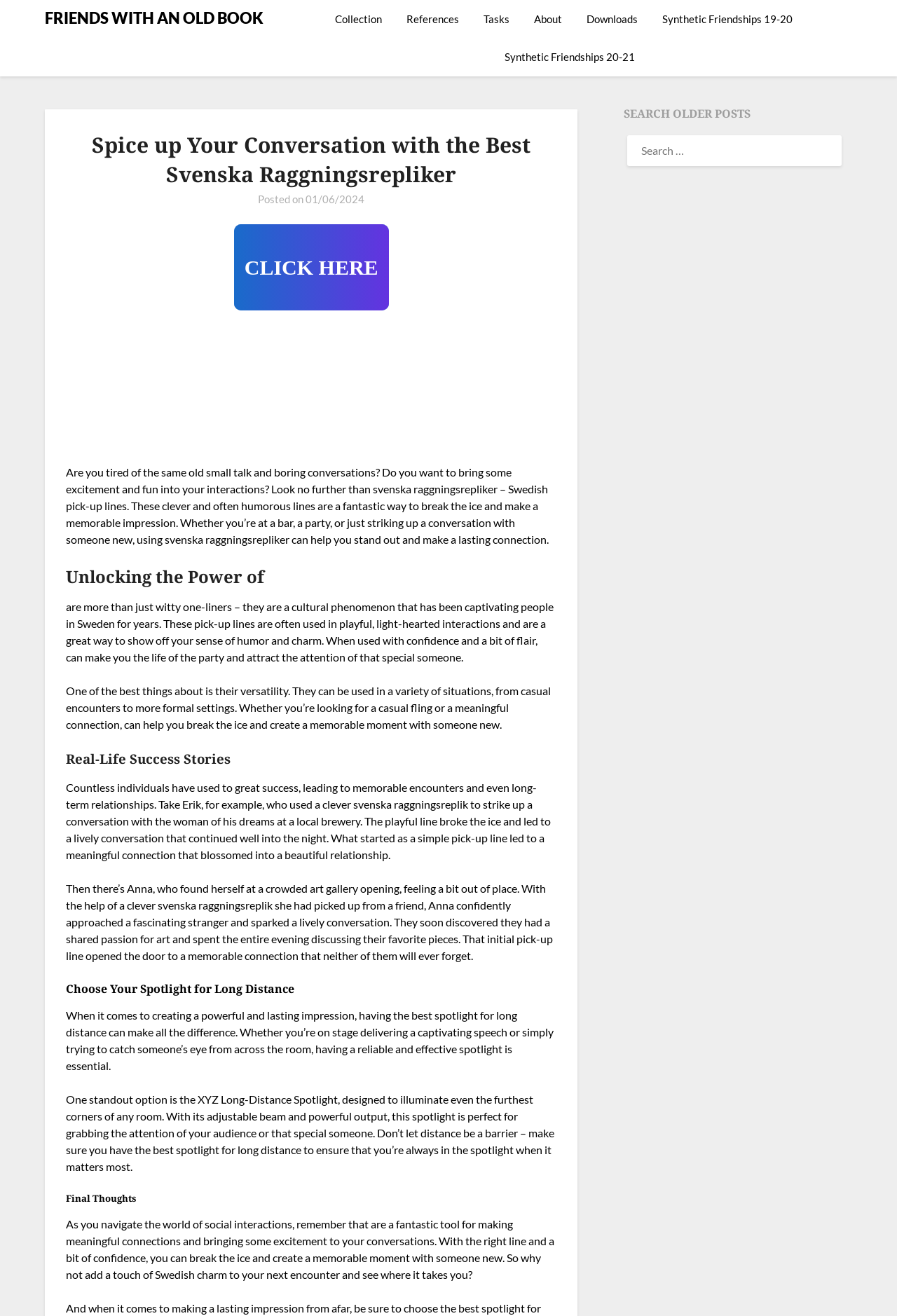Please indicate the bounding box coordinates of the element's region to be clicked to achieve the instruction: "Read the 'Collection' page". Provide the coordinates as four float numbers between 0 and 1, i.e., [left, top, right, bottom].

[0.374, 0.0, 0.439, 0.029]